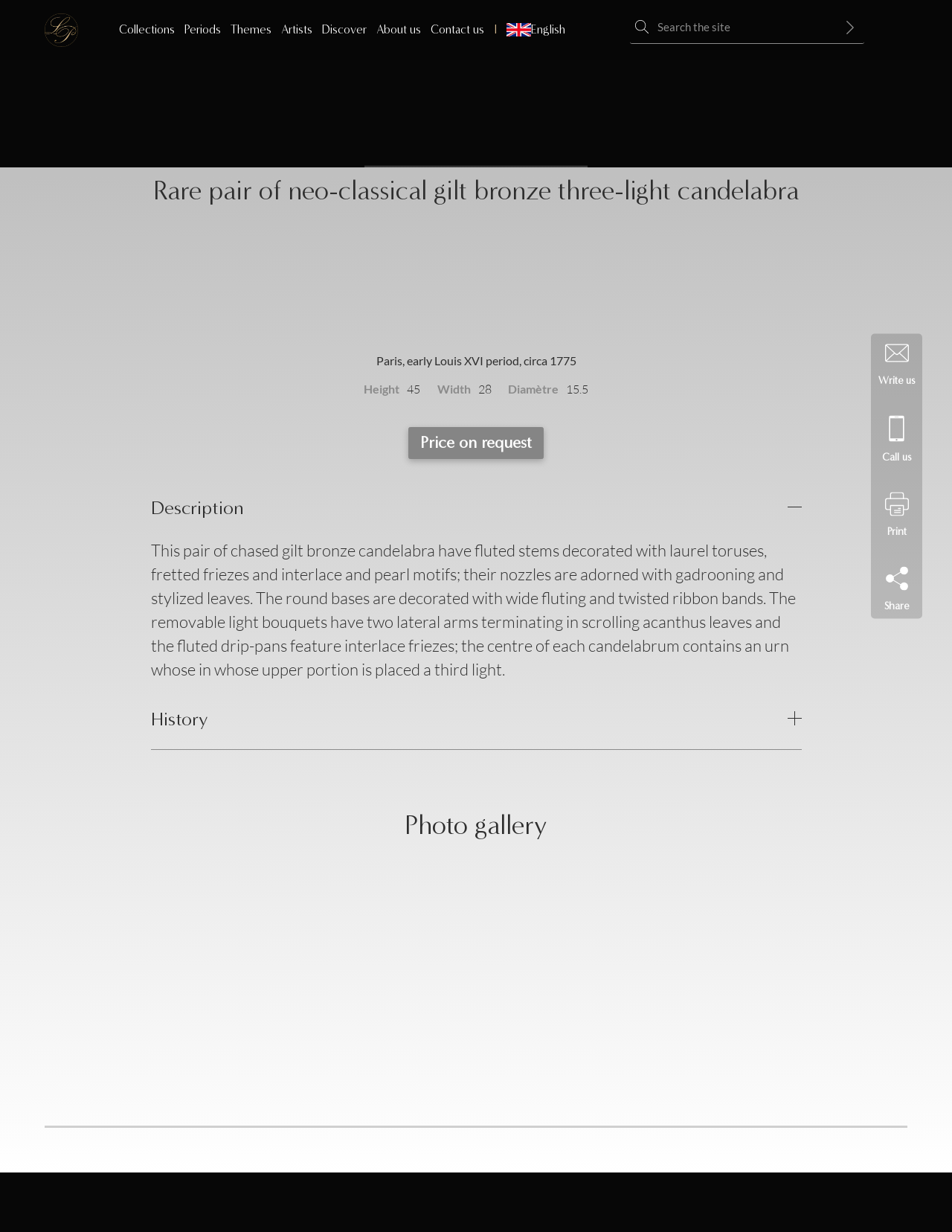Find the bounding box coordinates of the clickable area that will achieve the following instruction: "View the photo gallery".

[0.425, 0.657, 0.575, 0.682]